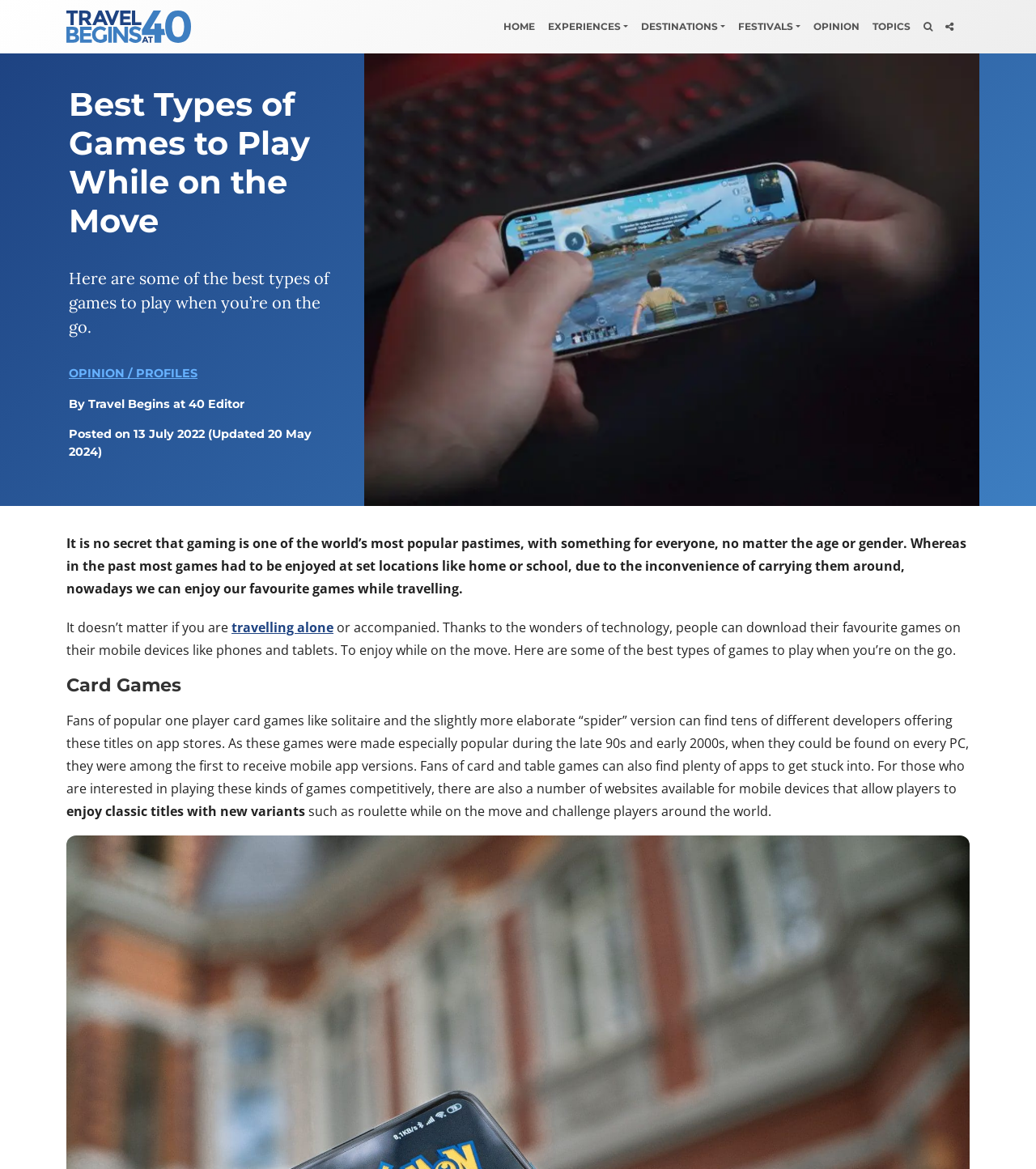When was the article updated? Observe the screenshot and provide a one-word or short phrase answer.

20 May 2024